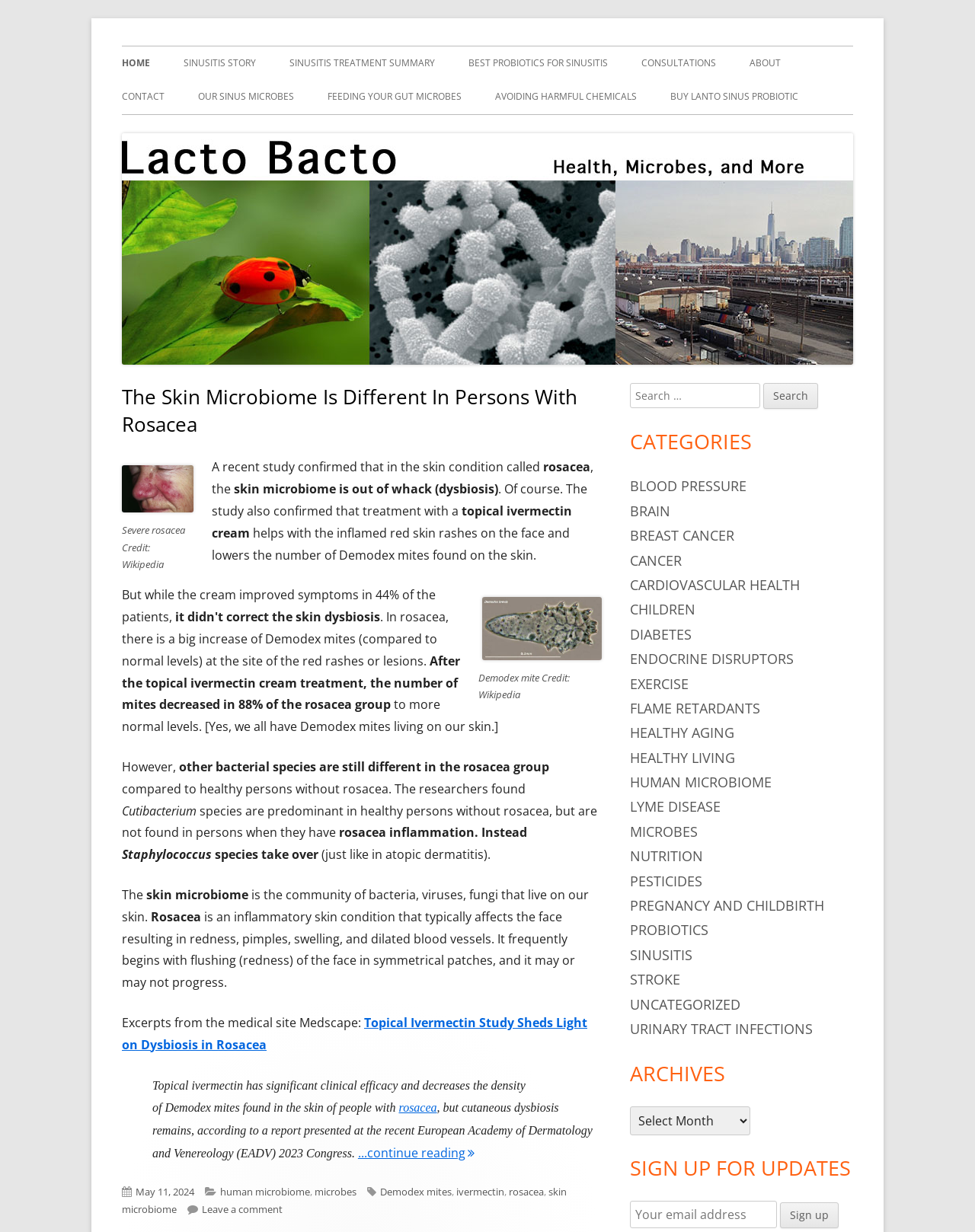What is the name of the mite mentioned in the article?
Kindly offer a detailed explanation using the data available in the image.

The article mentions that people with rosacea have a higher number of Demodex mites on their skin, and that the ivermectin cream treatment decreases the number of these mites. The Demodex mite is a type of parasite that lives on human skin.